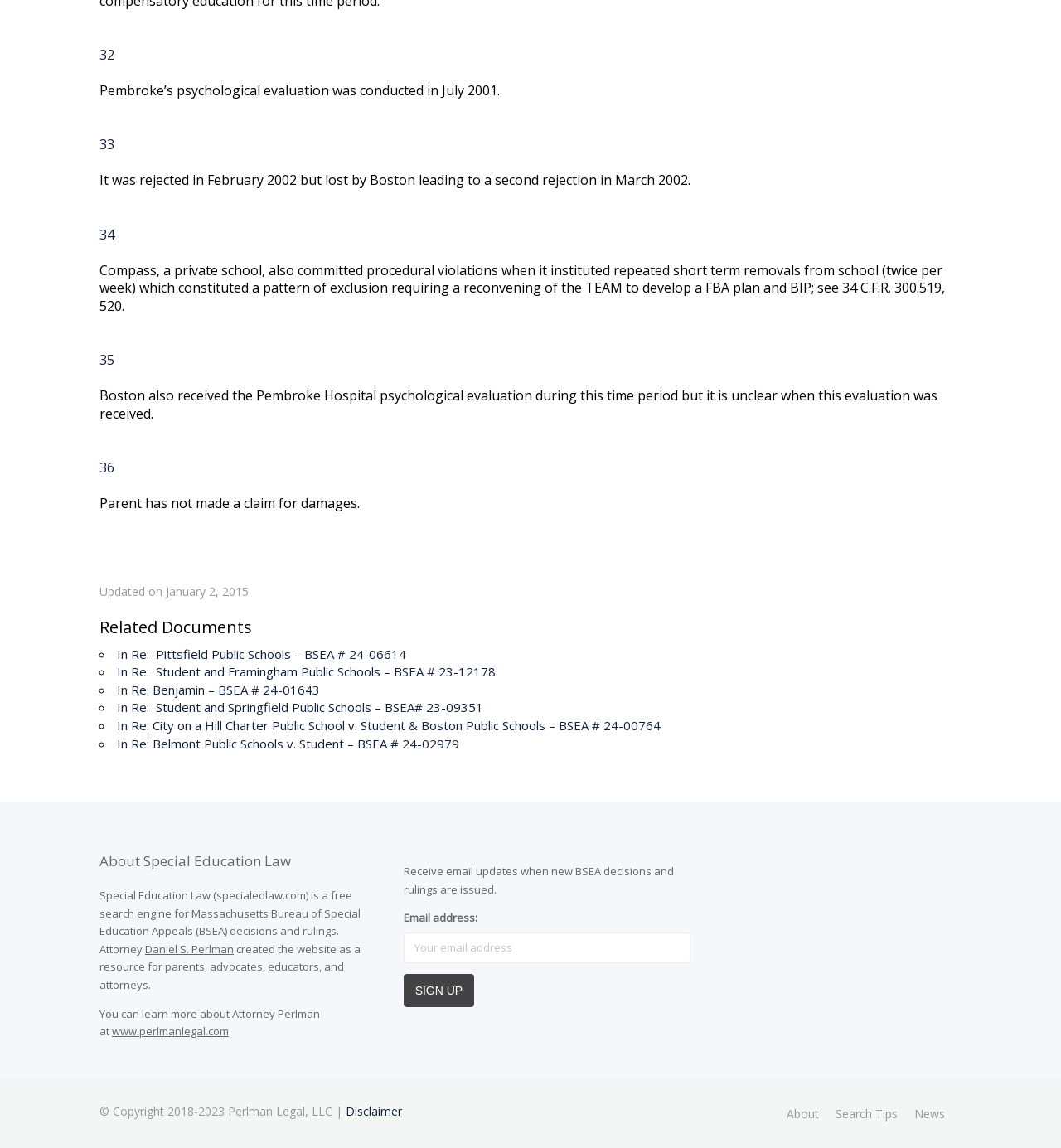Please examine the image and provide a detailed answer to the question: What can I do with my email address on this website?

I found the textbox 'Your email address' and the button 'Sign up'. This indicates that I can use my email address to sign up for updates on this website.